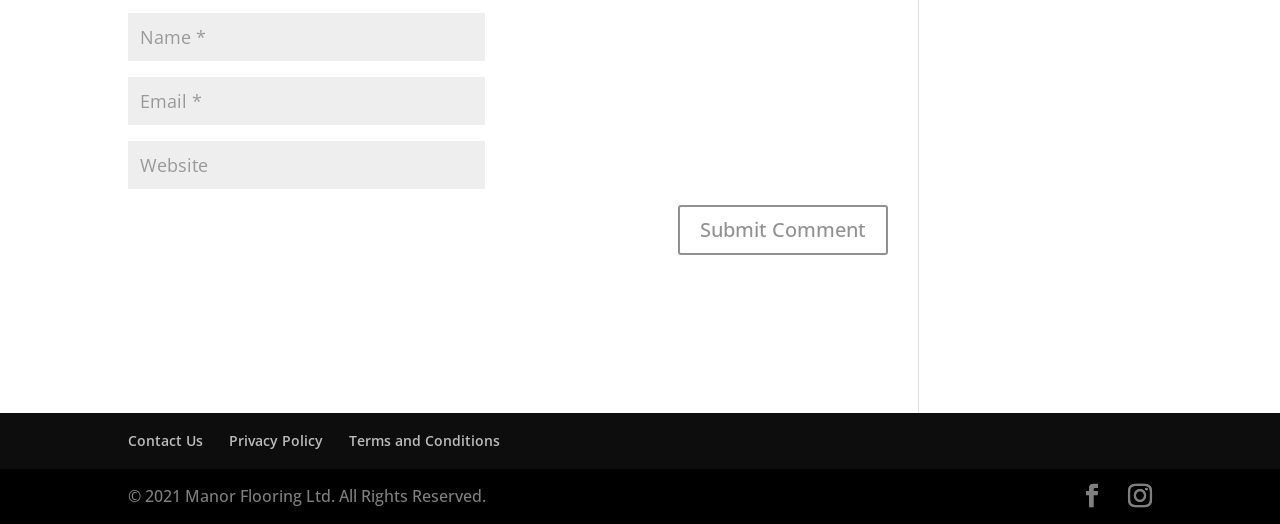Determine the bounding box coordinates for the UI element with the following description: "input value="Name *" name="author"". The coordinates should be four float numbers between 0 and 1, represented as [left, top, right, bottom].

[0.1, 0.025, 0.379, 0.116]